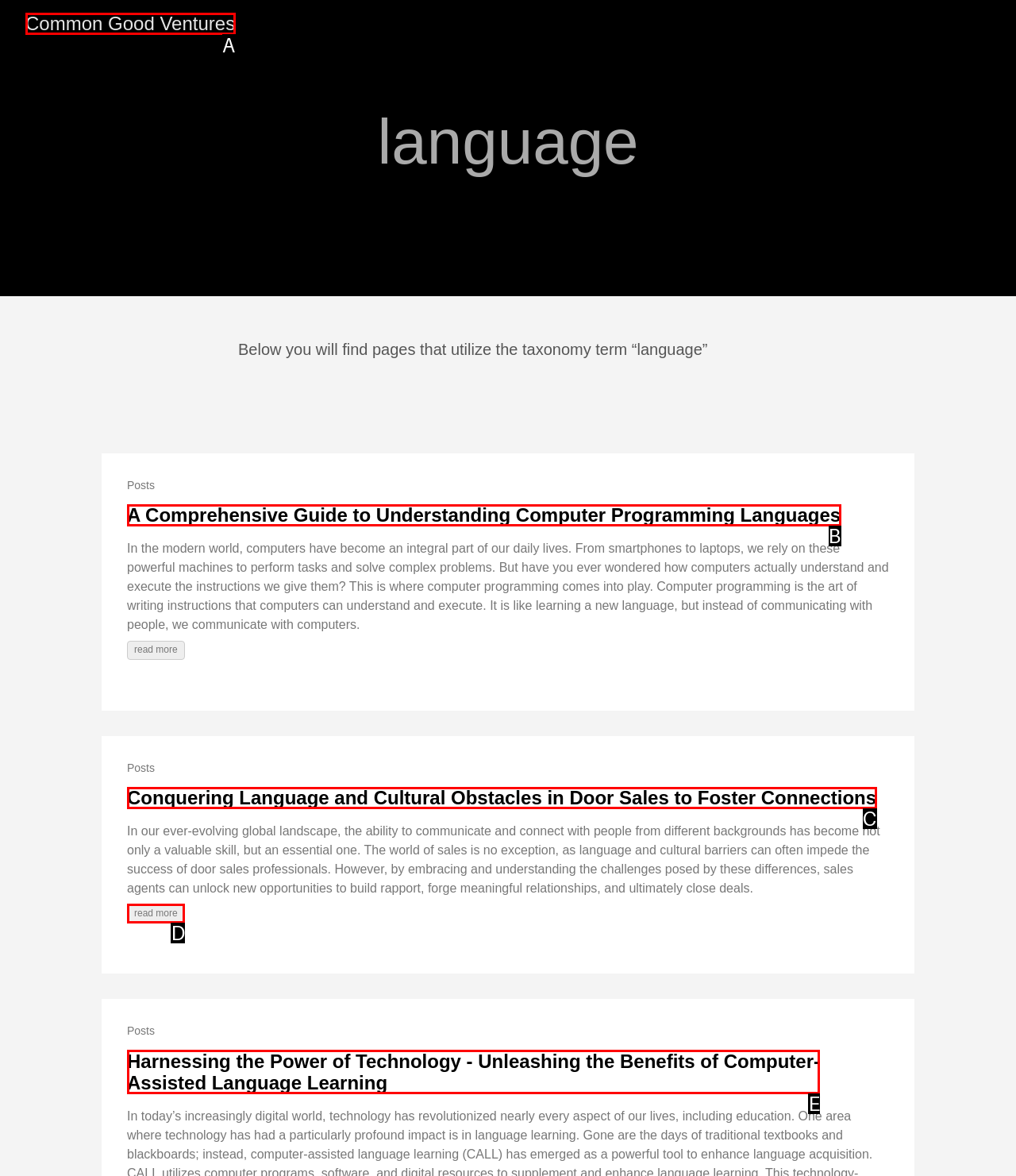Select the letter of the HTML element that best fits the description: Common Good Ventures
Answer with the corresponding letter from the provided choices.

A